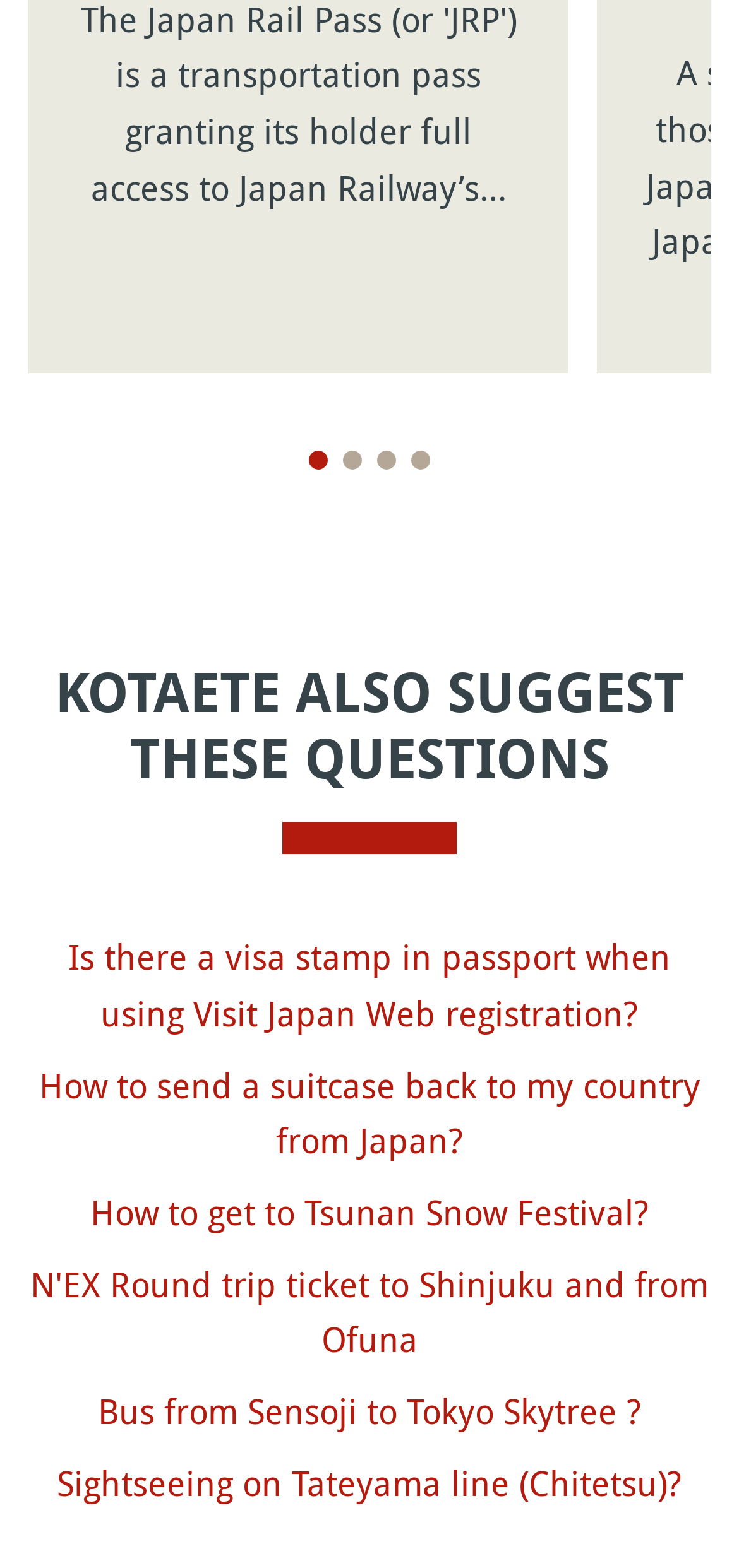Identify the bounding box coordinates of the area that should be clicked in order to complete the given instruction: "Read the article by Dick Sundevall". The bounding box coordinates should be four float numbers between 0 and 1, i.e., [left, top, right, bottom].

None